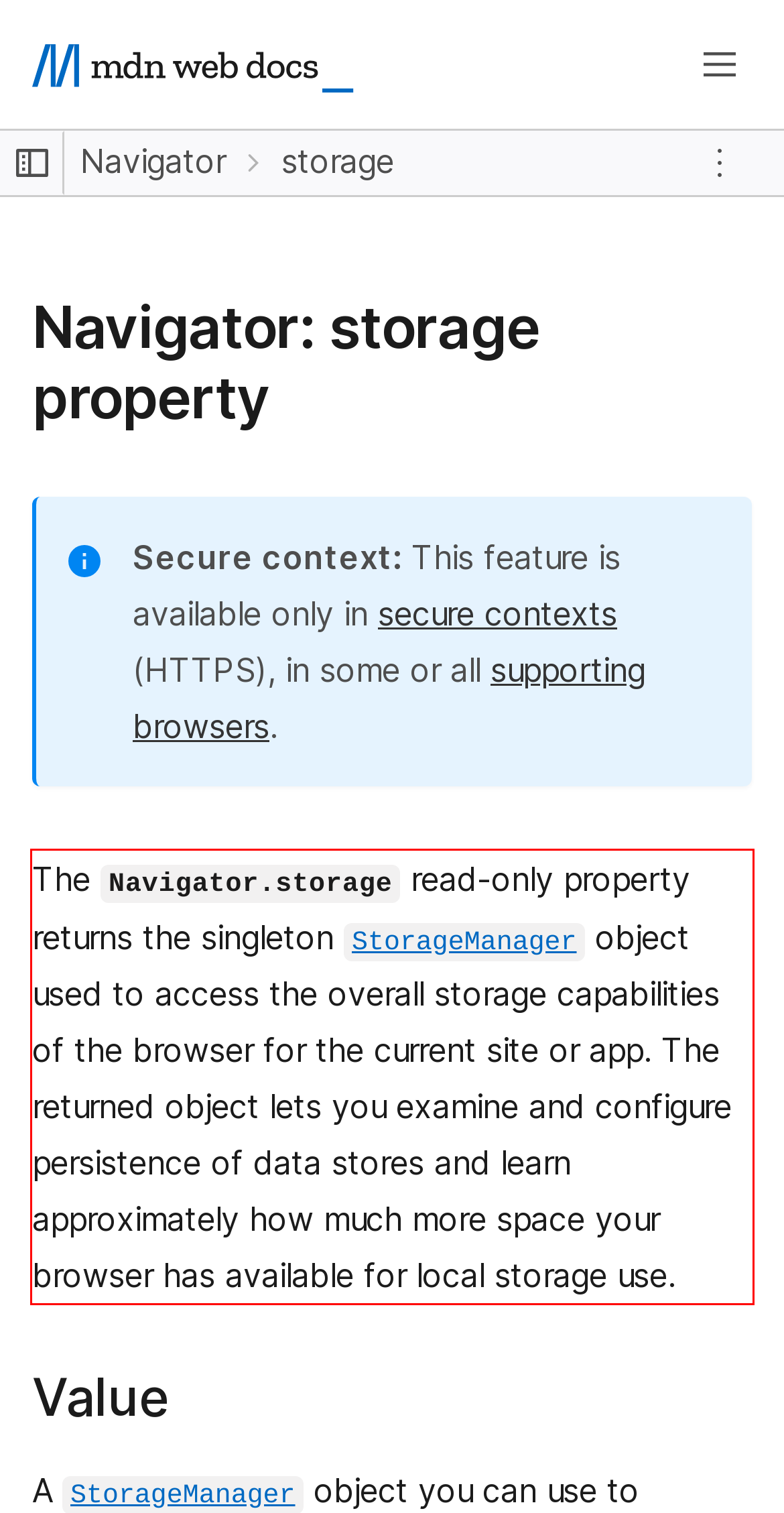Look at the screenshot of the webpage, locate the red rectangle bounding box, and generate the text content that it contains.

The Navigator.storage read-only property returns the singleton StorageManager object used to access the overall storage capabilities of the browser for the current site or app. The returned object lets you examine and configure persistence of data stores and learn approximately how much more space your browser has available for local storage use.